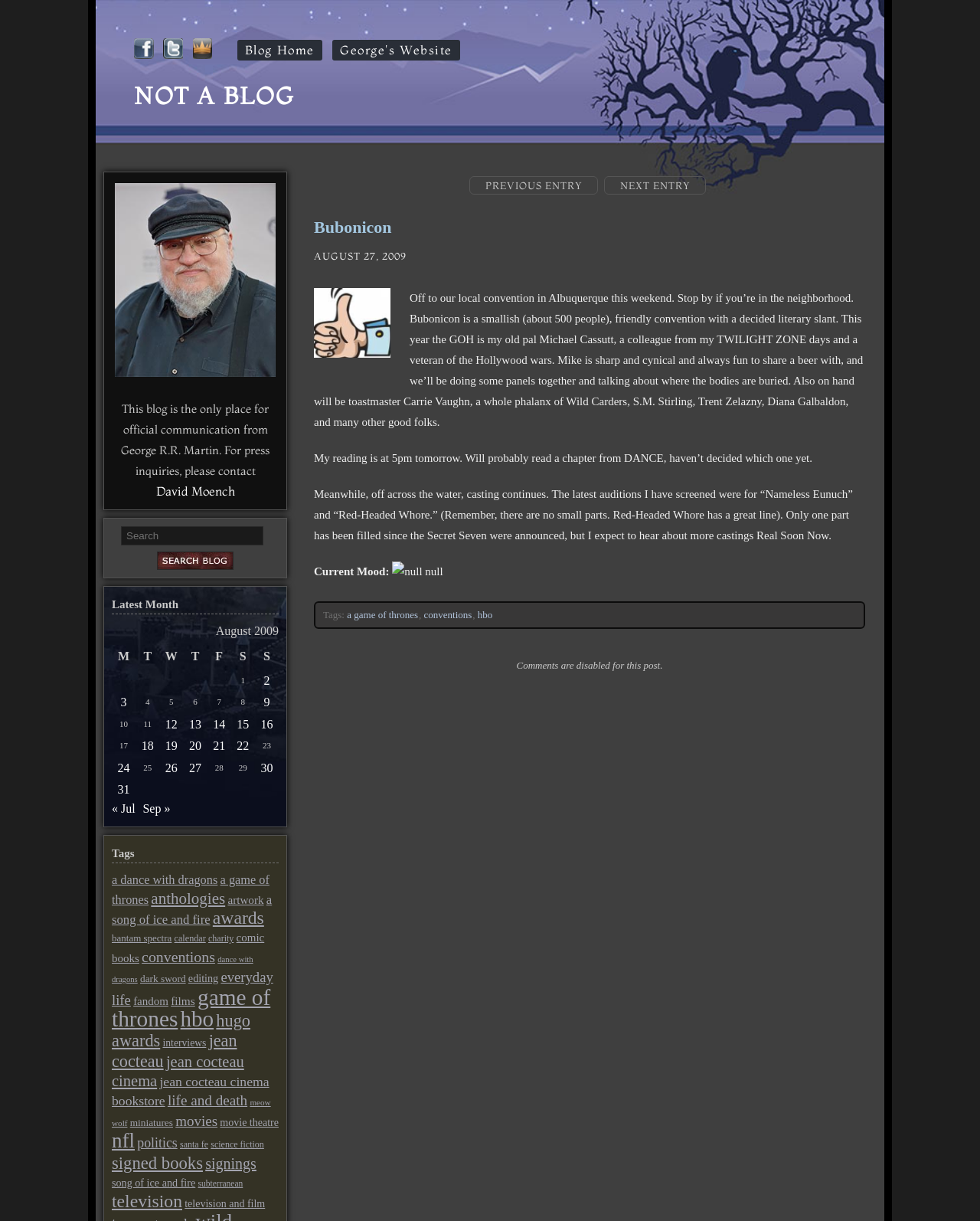Please determine the bounding box coordinates of the clickable area required to carry out the following instruction: "Click on the 'GRRM on Facebook' link". The coordinates must be four float numbers between 0 and 1, represented as [left, top, right, bottom].

[0.137, 0.031, 0.158, 0.051]